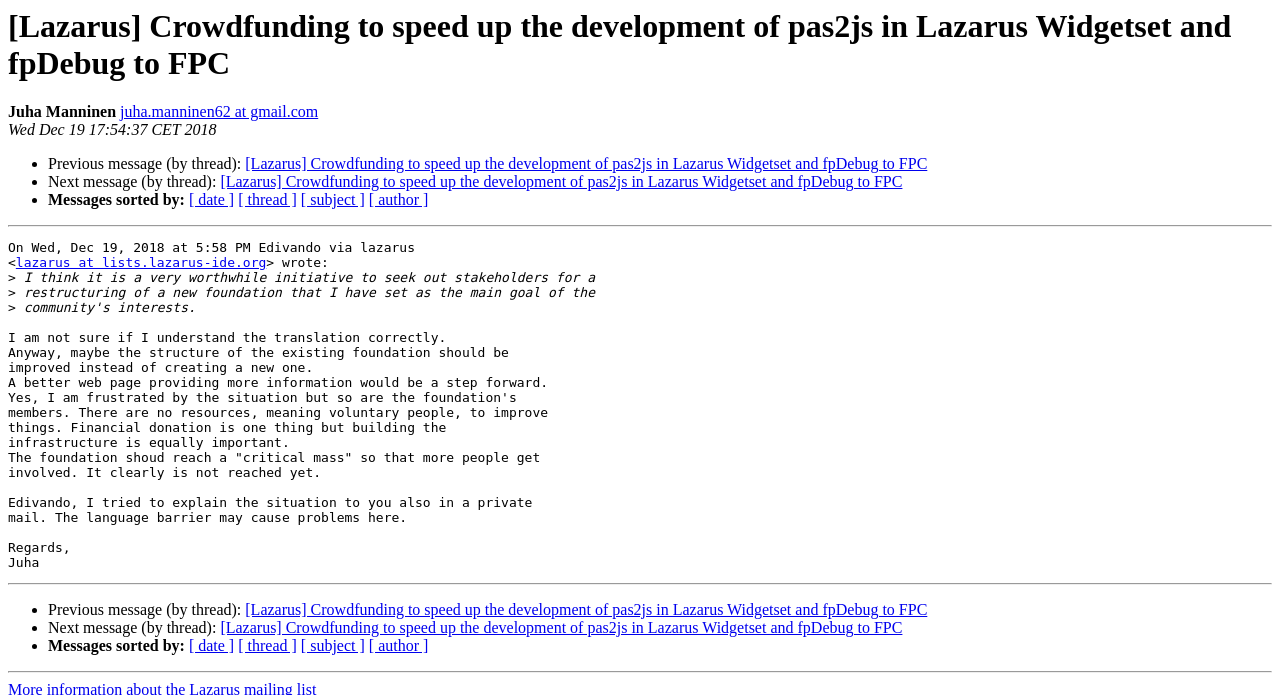Please provide a comprehensive response to the question below by analyzing the image: 
Who is the author of the message?

The author of the message is Juha Manninen, which can be found in the StaticText element with the text 'Juha Manninen' at coordinates [0.006, 0.149, 0.091, 0.173].